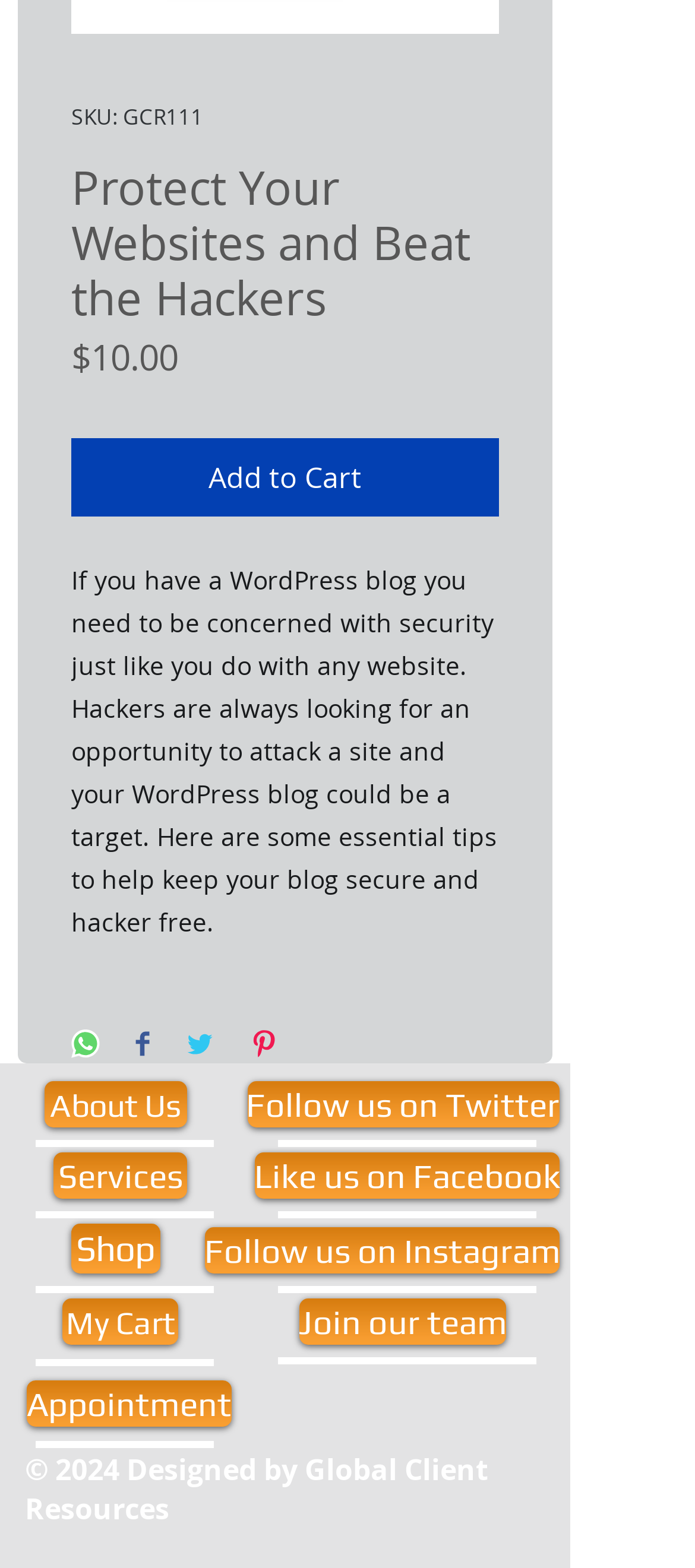Please determine the bounding box coordinates of the element to click in order to execute the following instruction: "View My Cart". The coordinates should be four float numbers between 0 and 1, specified as [left, top, right, bottom].

[0.09, 0.829, 0.256, 0.858]